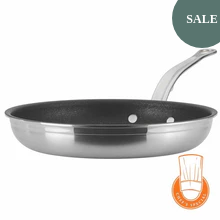Answer the following in one word or a short phrase: 
What is the regular price of the skillet?

not specified